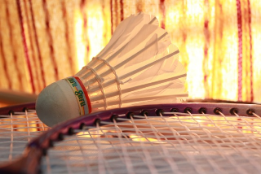Give a detailed explanation of what is happening in the image.

The image showcases a close-up of a badminton shuttlecock resting on a badminton racket. The shuttlecock features a traditional cork base with a white feather skirt, illustrating the classic design essential for the sport. Soft natural light illuminates the scene, creating a warm glow that highlights the textures of the feathers and the strings of the racket. The background appears to have a patterned fabric, adding a cozy and inviting atmosphere to the shot. This visual effectively conveys the essence of badminton, emphasizing the equipment that contributes to powerful gameplay and technique.